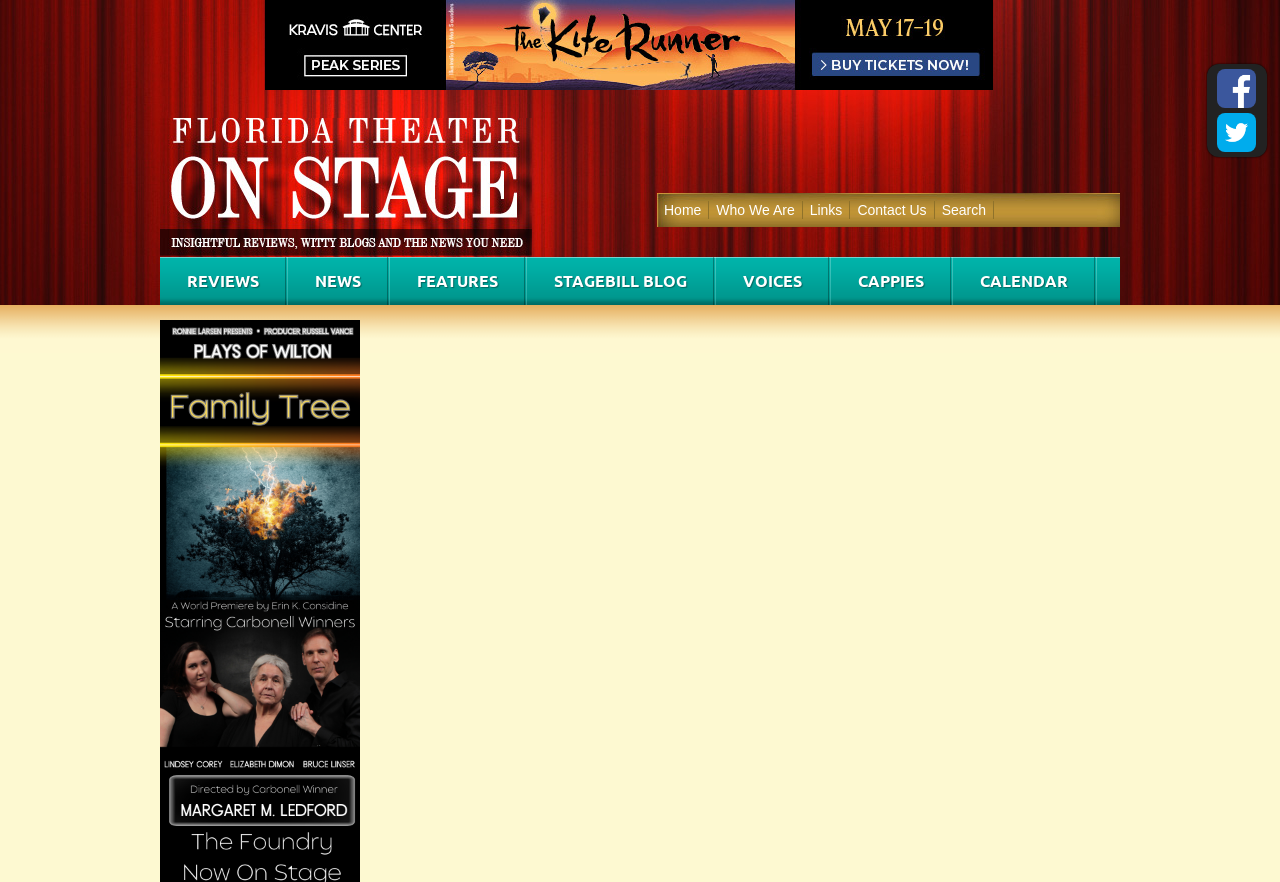Find the bounding box of the UI element described as follows: "Who We Are".

[0.554, 0.228, 0.627, 0.248]